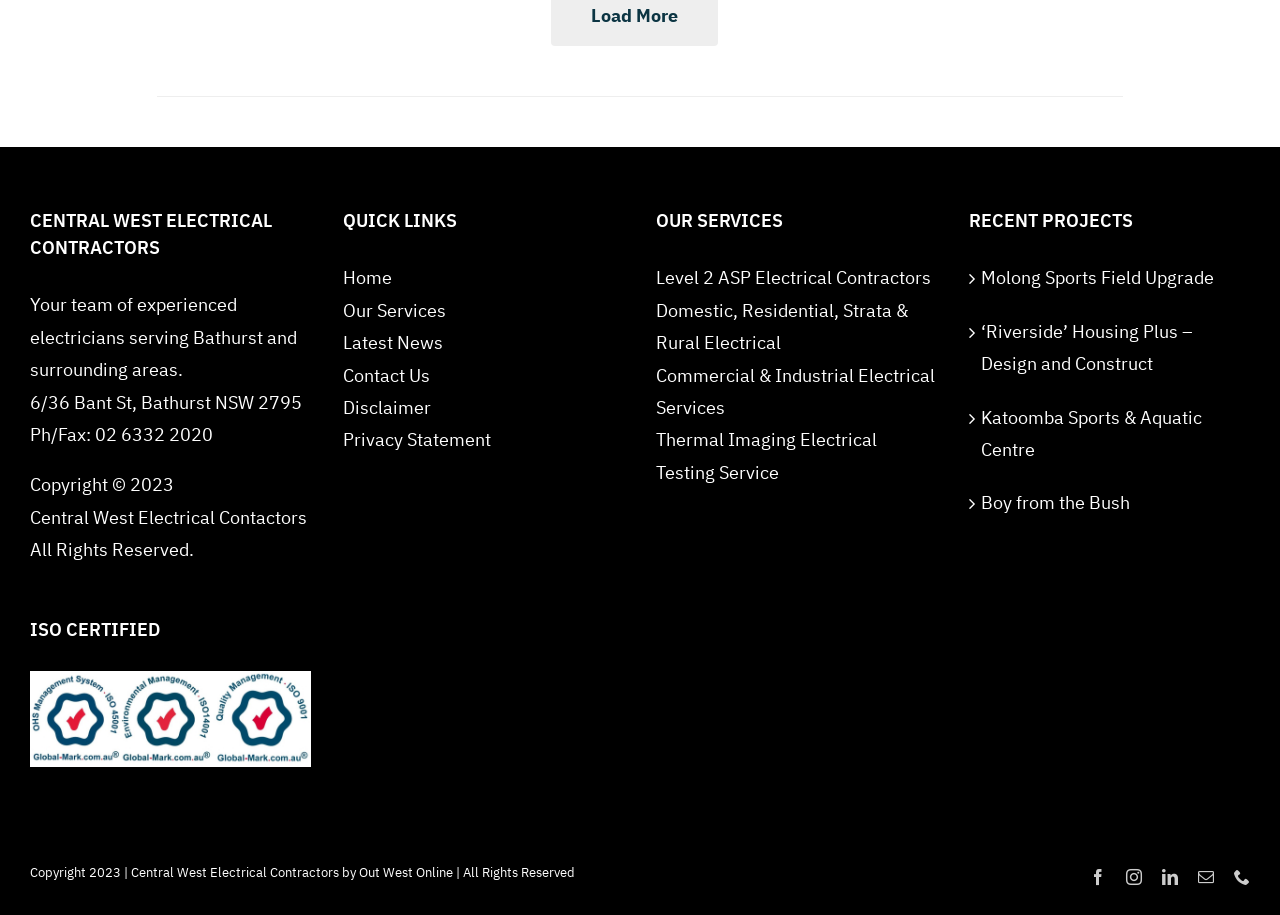What is the address of the contractors?
Could you answer the question with a detailed and thorough explanation?

The address of the contractors can be found in the link element with the text '6/36 Bant St, Bathurst NSW 2795' which is located below the heading element with the text 'CENTRAL WEST ELECTRICAL CONTRACTORS'.